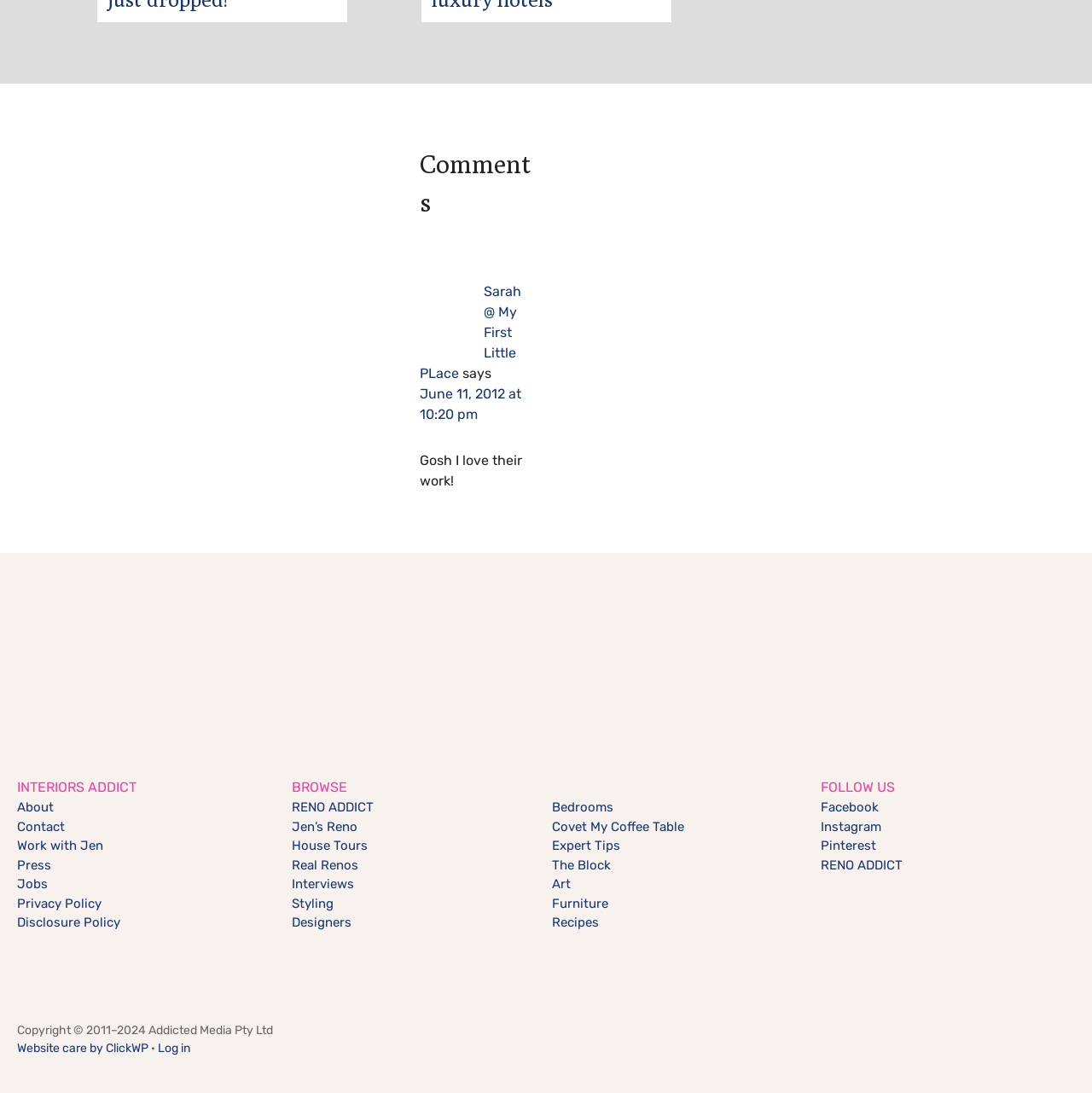Pinpoint the bounding box coordinates of the clickable area necessary to execute the following instruction: "View the comment from Sarah". The coordinates should be given as four float numbers between 0 and 1, namely [left, top, right, bottom].

[0.384, 0.259, 0.477, 0.349]